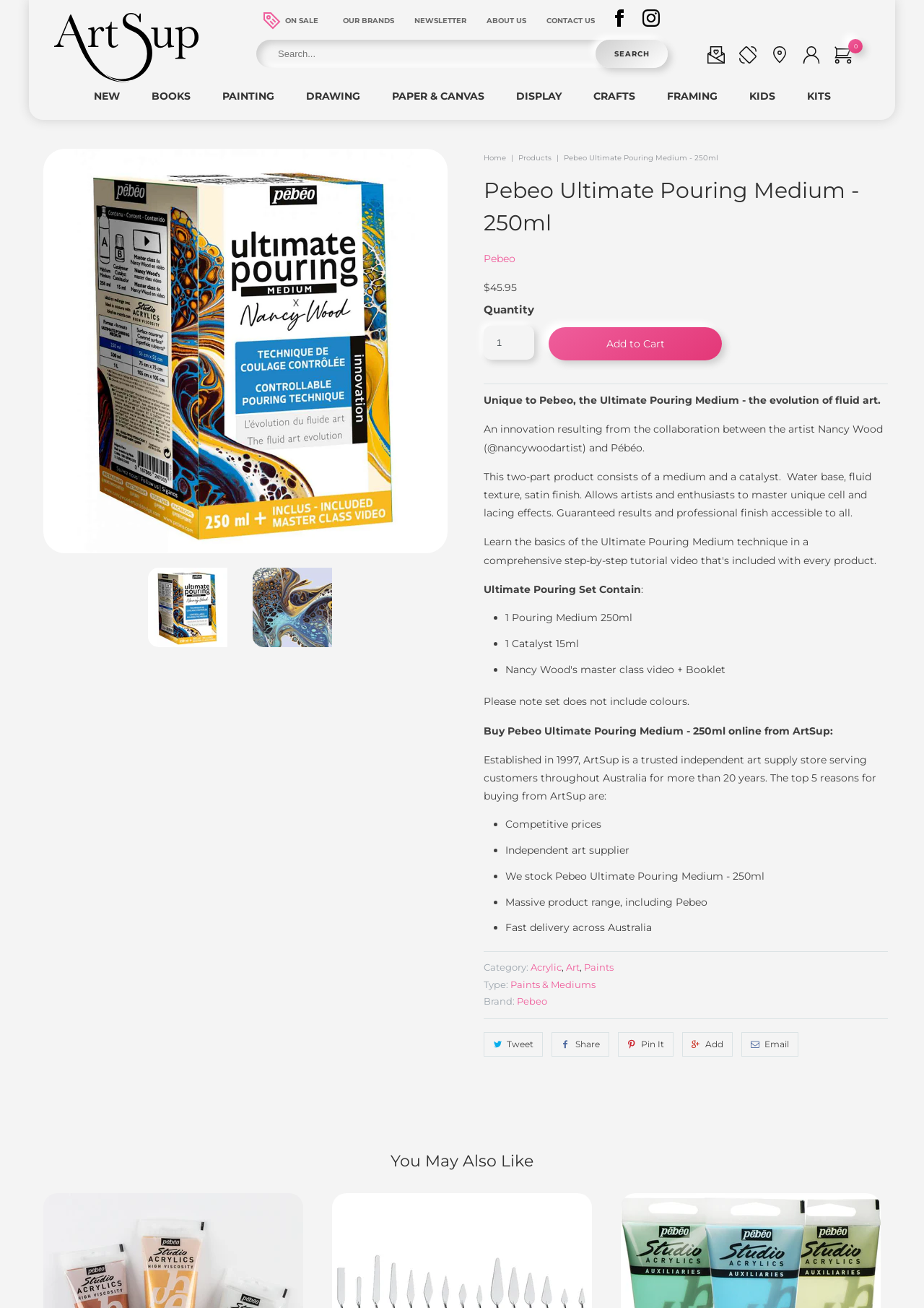What is the type of product being described?
Look at the screenshot and provide an in-depth answer.

The type of product being described can be inferred from the category and type sections, where it says 'Category: Acrylic' and 'Type: Paints'.